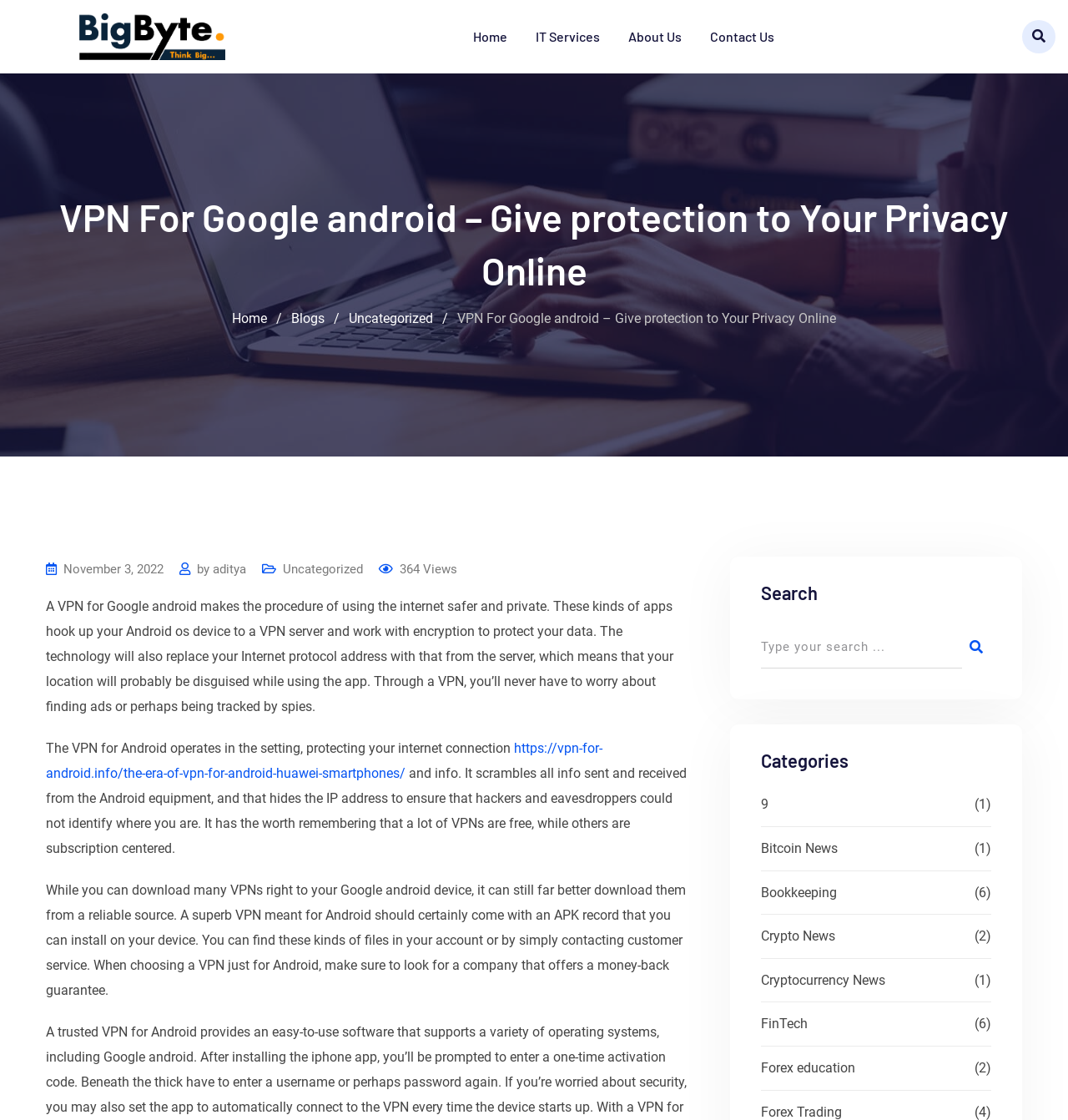Please locate the bounding box coordinates of the element's region that needs to be clicked to follow the instruction: "Click the 'Blogs' link". The bounding box coordinates should be provided as four float numbers between 0 and 1, i.e., [left, top, right, bottom].

[0.273, 0.277, 0.304, 0.291]